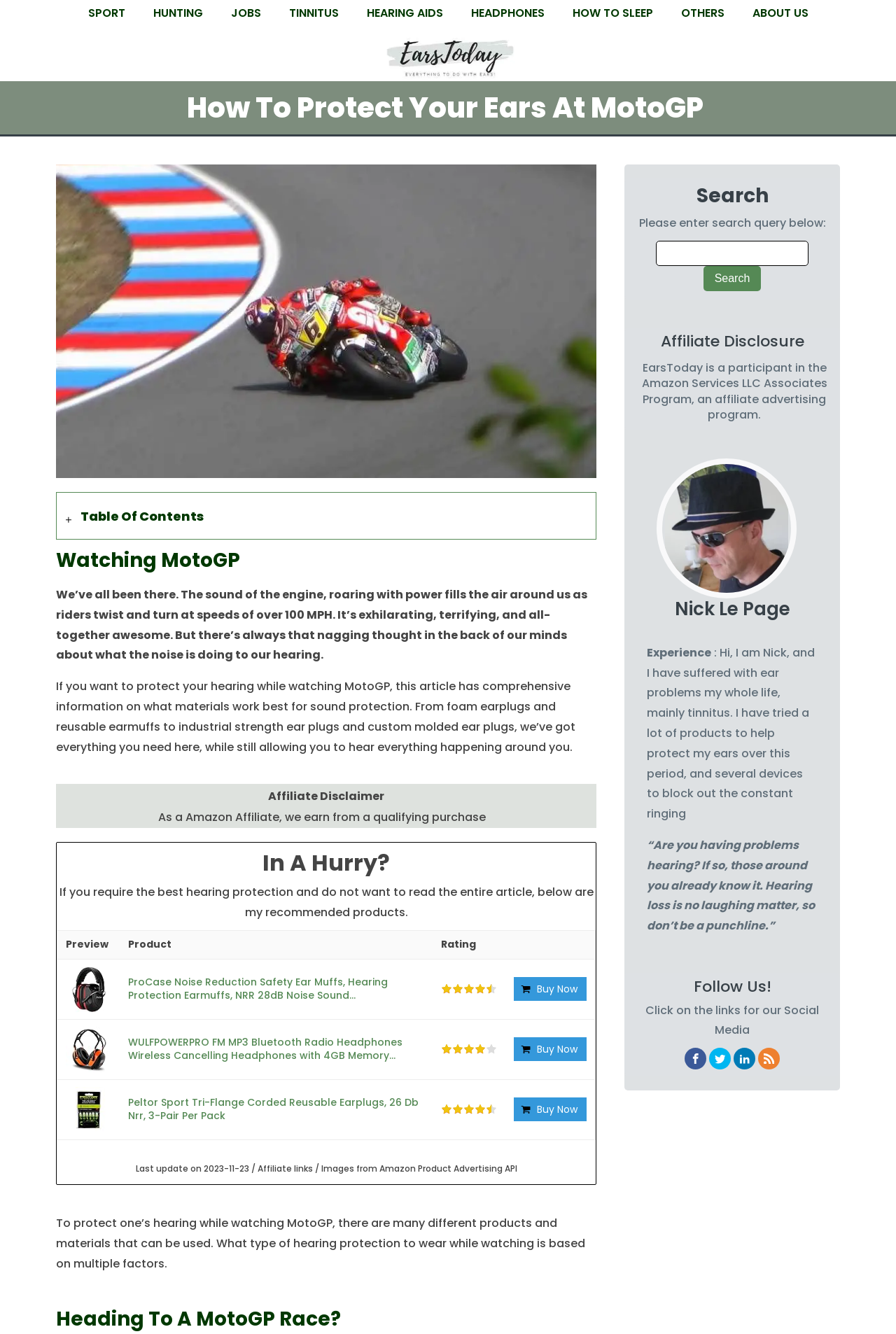Respond to the question below with a single word or phrase: What is the purpose of the search bar?

To search the website